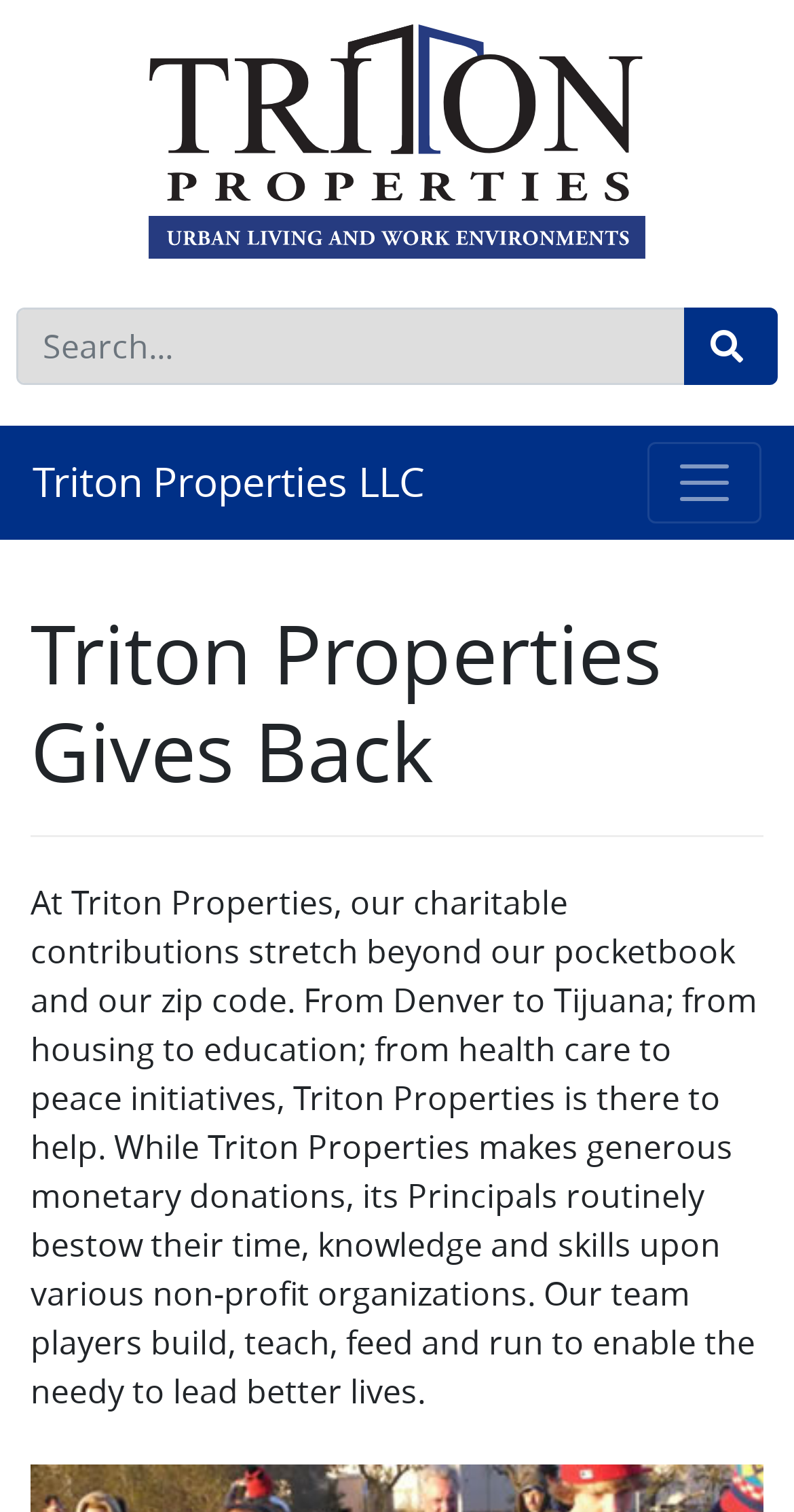Explain the features and main sections of the webpage comprehensively.

The webpage is about Triton Properties LLC's charitable efforts, titled "Triton Properties Gives Back". At the top, there is a logo of Triton Properties, LLC, which is an image accompanied by a link with the same name. Below the logo, there is a search bar with a textbox and a button. The search bar spans almost the entire width of the page.

On the left side, there is a link to Triton Properties LLC, and on the right side, there is a toggle navigation button that controls a dropdown menu. When expanded, the dropdown menu displays a heading "Triton Properties Gives Back" and a paragraph of text that describes the company's charitable contributions. The text explains that Triton Properties not only makes monetary donations but also provides time, knowledge, and skills to various non-profit organizations, with the goal of enabling people to lead better lives.